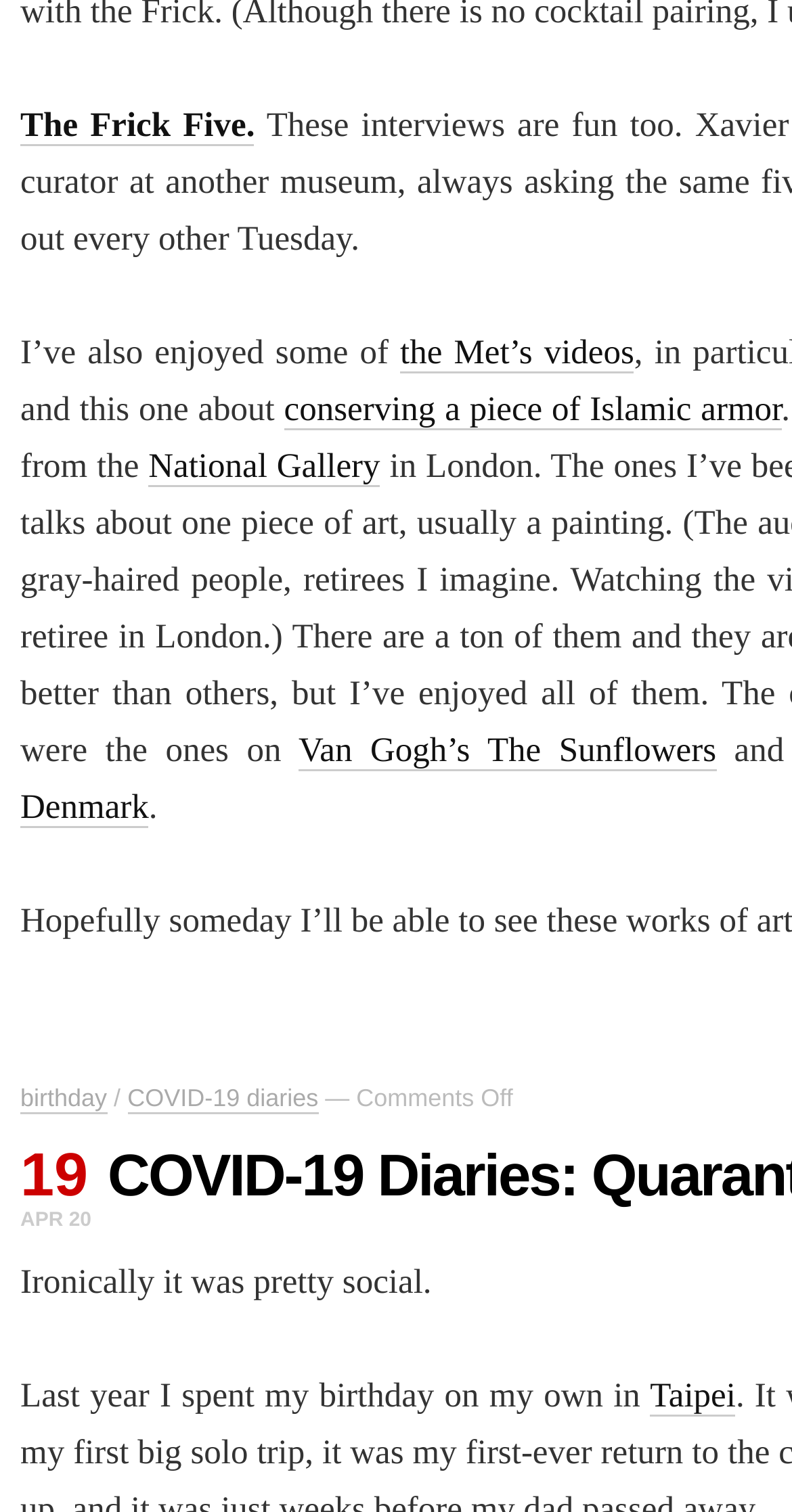Pinpoint the bounding box coordinates of the element to be clicked to execute the instruction: "Learn about Van Gogh’s The Sunflowers".

[0.377, 0.483, 0.904, 0.51]